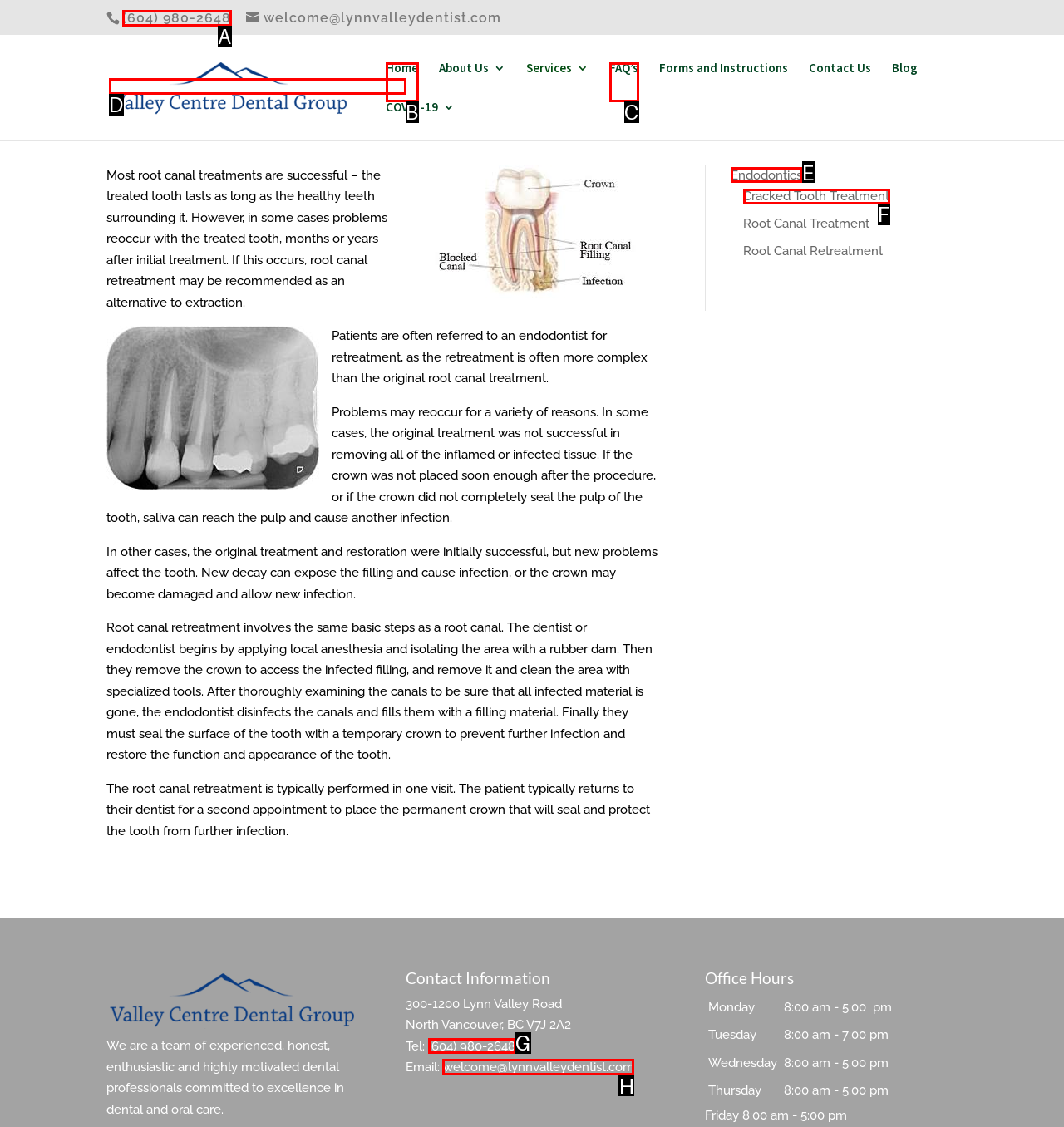Tell me which letter I should select to achieve the following goal: contact the dentist via email
Answer with the corresponding letter from the provided options directly.

H